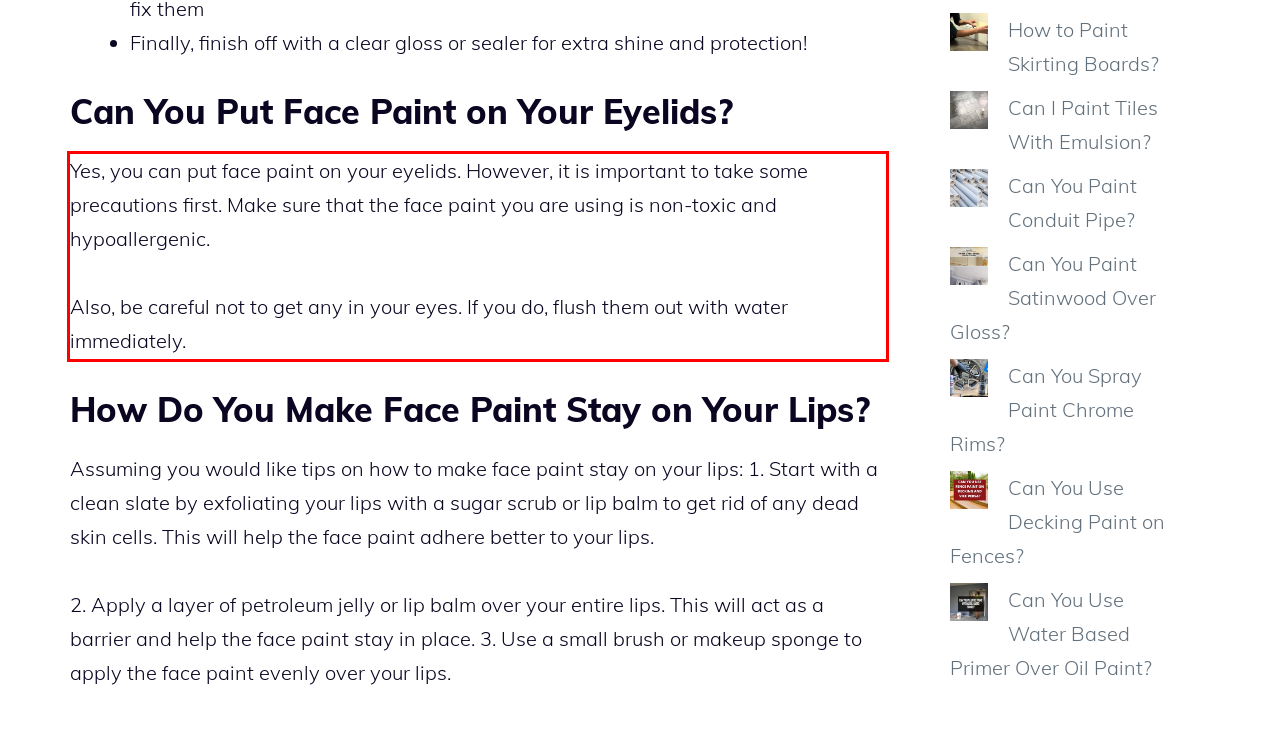You are given a screenshot of a webpage with a UI element highlighted by a red bounding box. Please perform OCR on the text content within this red bounding box.

Yes, you can put face paint on your eyelids. However, it is important to take some precautions first. Make sure that the face paint you are using is non-toxic and hypoallergenic. Also, be careful not to get any in your eyes. If you do, flush them out with water immediately.